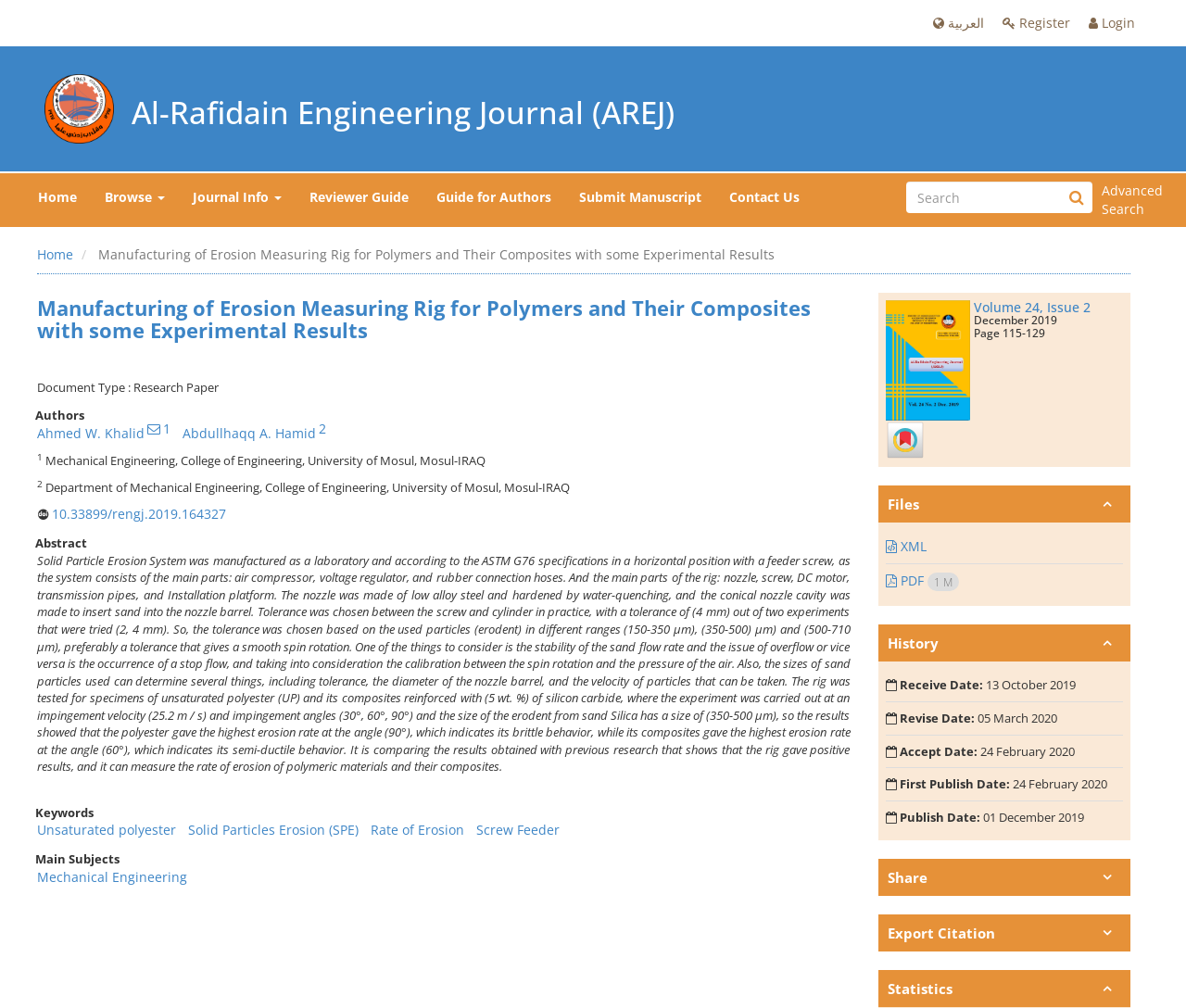Can you identify and provide the main heading of the webpage?

Al-Rafidain Engineering Journal (AREJ)